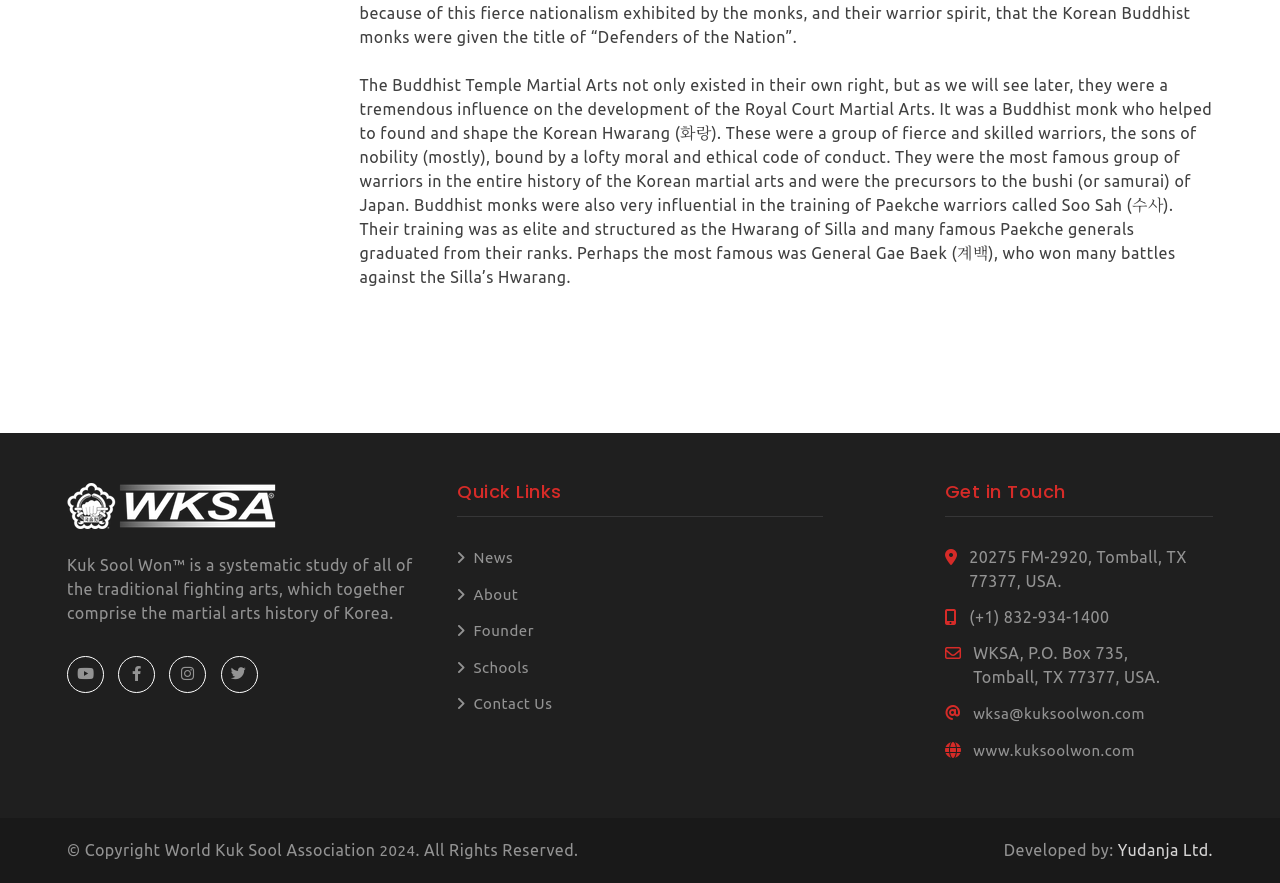Identify the bounding box coordinates for the element you need to click to achieve the following task: "Go to the About page". Provide the bounding box coordinates as four float numbers between 0 and 1, in the form [left, top, right, bottom].

[0.357, 0.663, 0.405, 0.683]